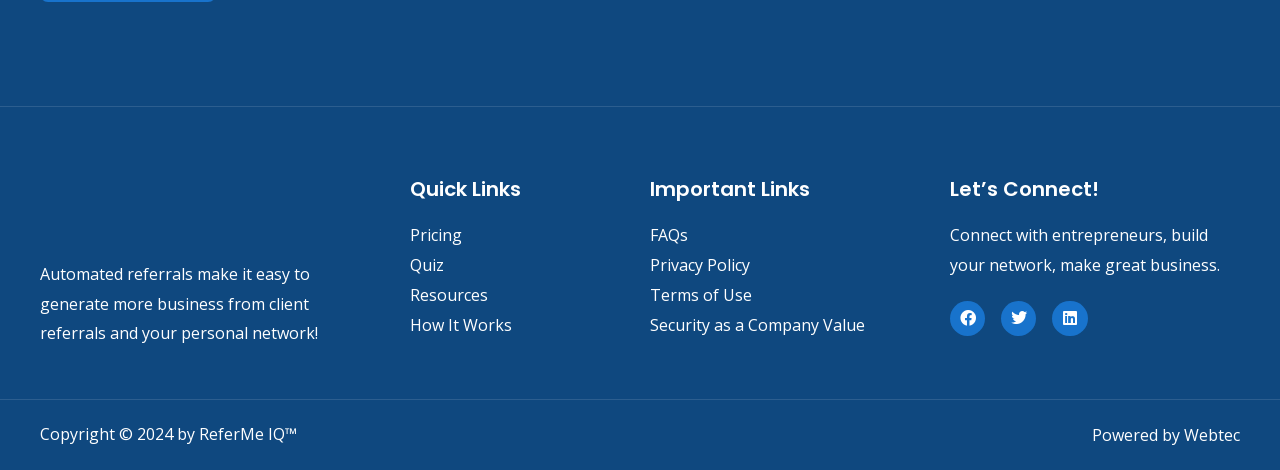What social media platforms can users connect with?
Look at the image and provide a detailed response to the question.

The link elements with icons and text 'Facebook ', 'Twitter ', and 'Linkedin ' suggest that users can connect with these three social media platforms.